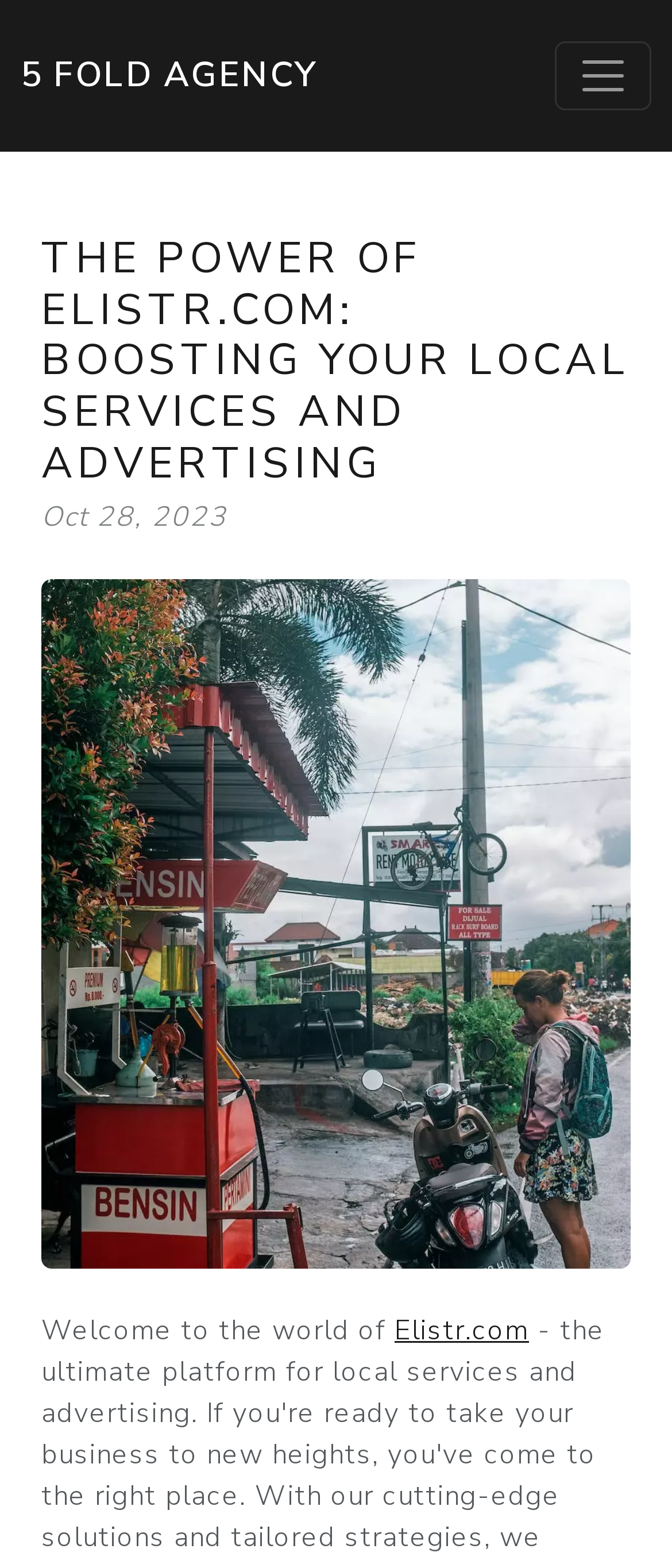What is the text above the image?
Please provide a comprehensive answer based on the information in the image.

I found the heading 'THE POWER OF ELISTR.COM: BOOSTING YOUR LOCAL SERVICES AND ADVERTISING' by looking at the heading element with coordinates [0.062, 0.15, 0.938, 0.312] which is a child of the HeaderAsNonLandmark element.